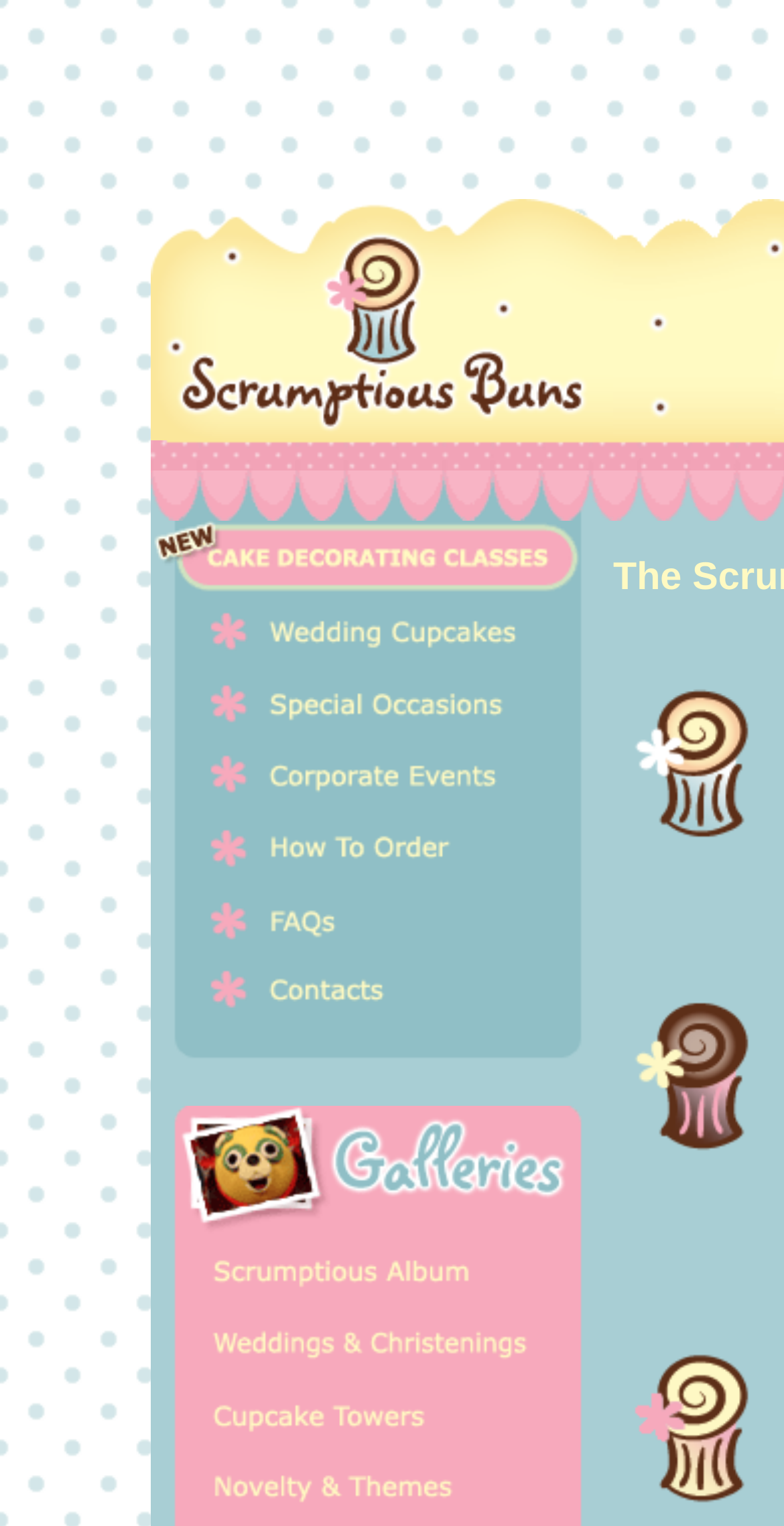Please specify the bounding box coordinates of the area that should be clicked to accomplish the following instruction: "Browse cupcakes delivered uk gallery". The coordinates should consist of four float numbers between 0 and 1, i.e., [left, top, right, bottom].

[0.192, 0.841, 0.782, 0.862]